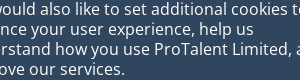Using the elements shown in the image, answer the question comprehensively: What is the company's commitment to users?

The company is committed to user engagement and customization through cookie settings, as evident from the text message that emphasizes the usage of cookies on the ProTalent Limited website.